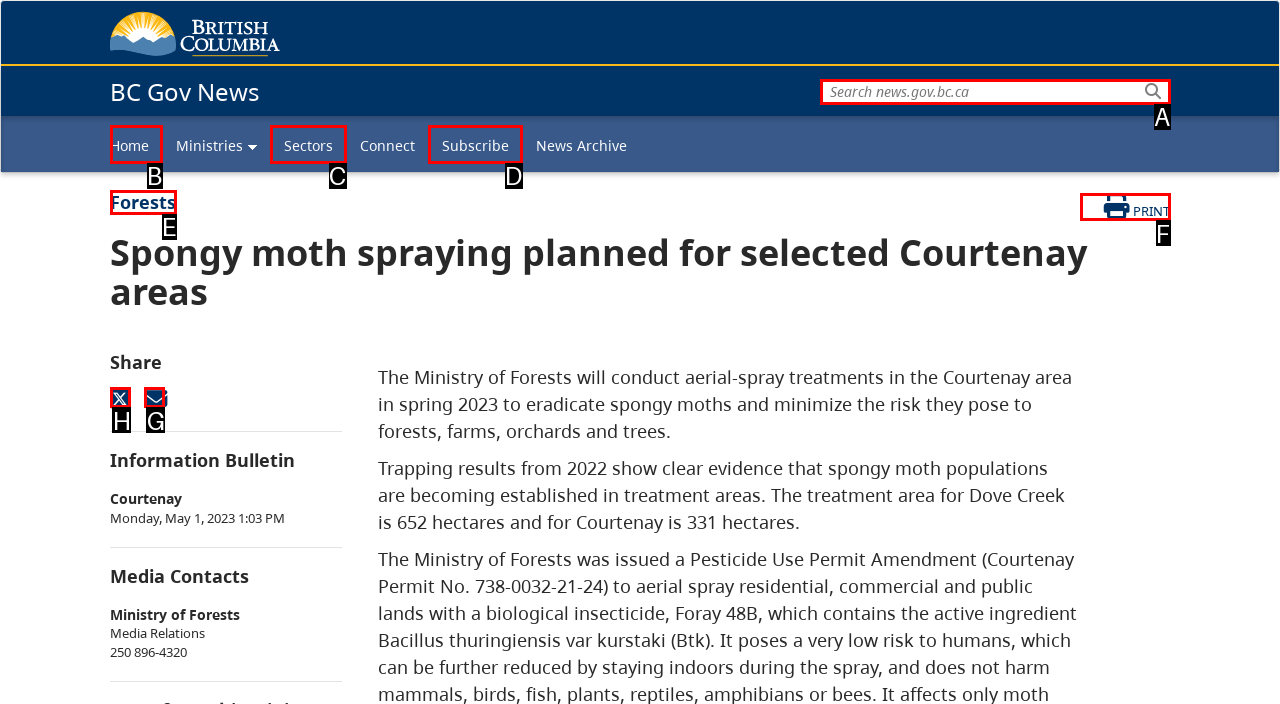For the instruction: Manage cookies, which HTML element should be clicked?
Respond with the letter of the appropriate option from the choices given.

None